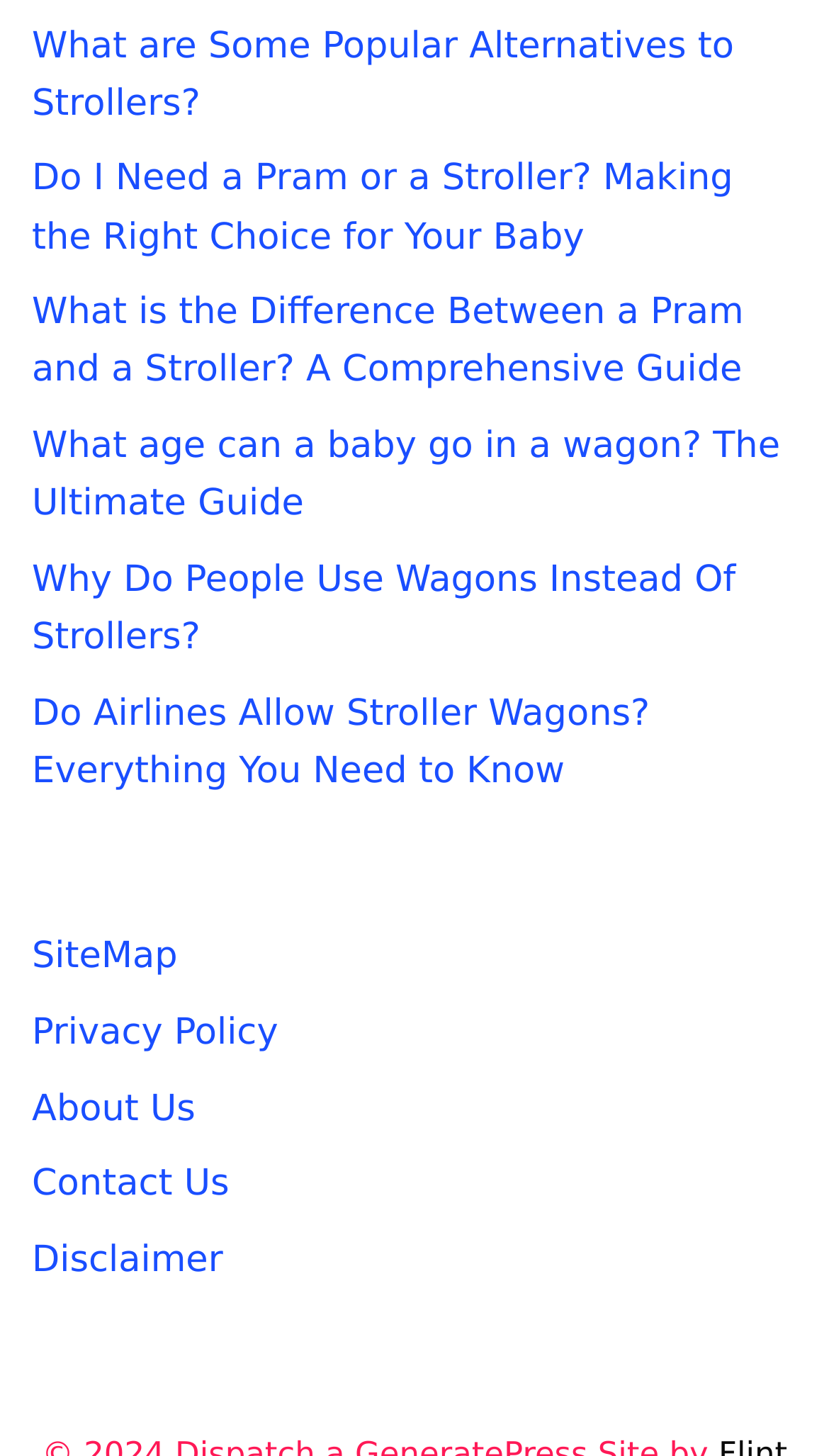How many columns are used to organize the links?
Can you provide an in-depth and detailed response to the question?

Based on the bounding box coordinates of the links, it can be seen that all the links are aligned vertically, indicating that they are organized in a single column.